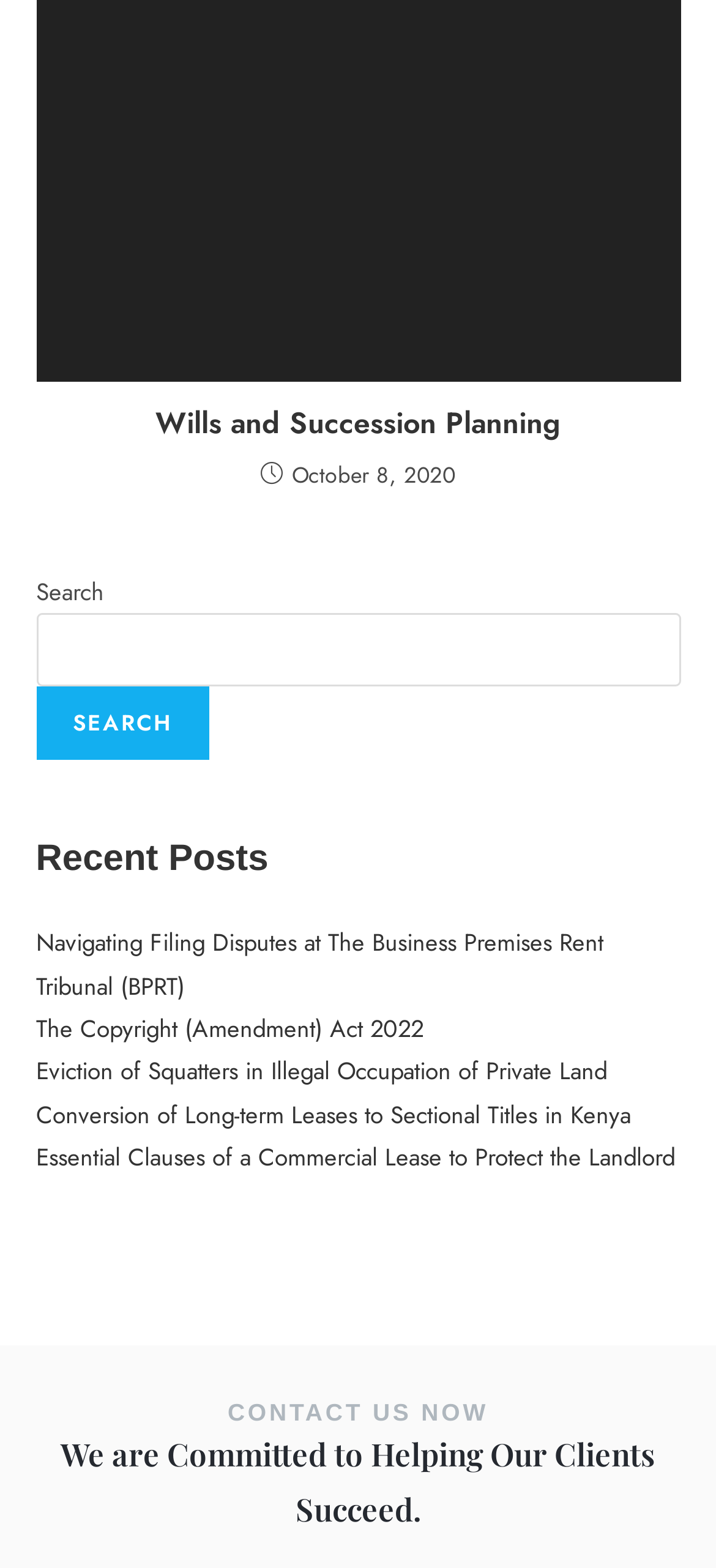Use one word or a short phrase to answer the question provided: 
What is the date of the latest post?

October 8, 2020